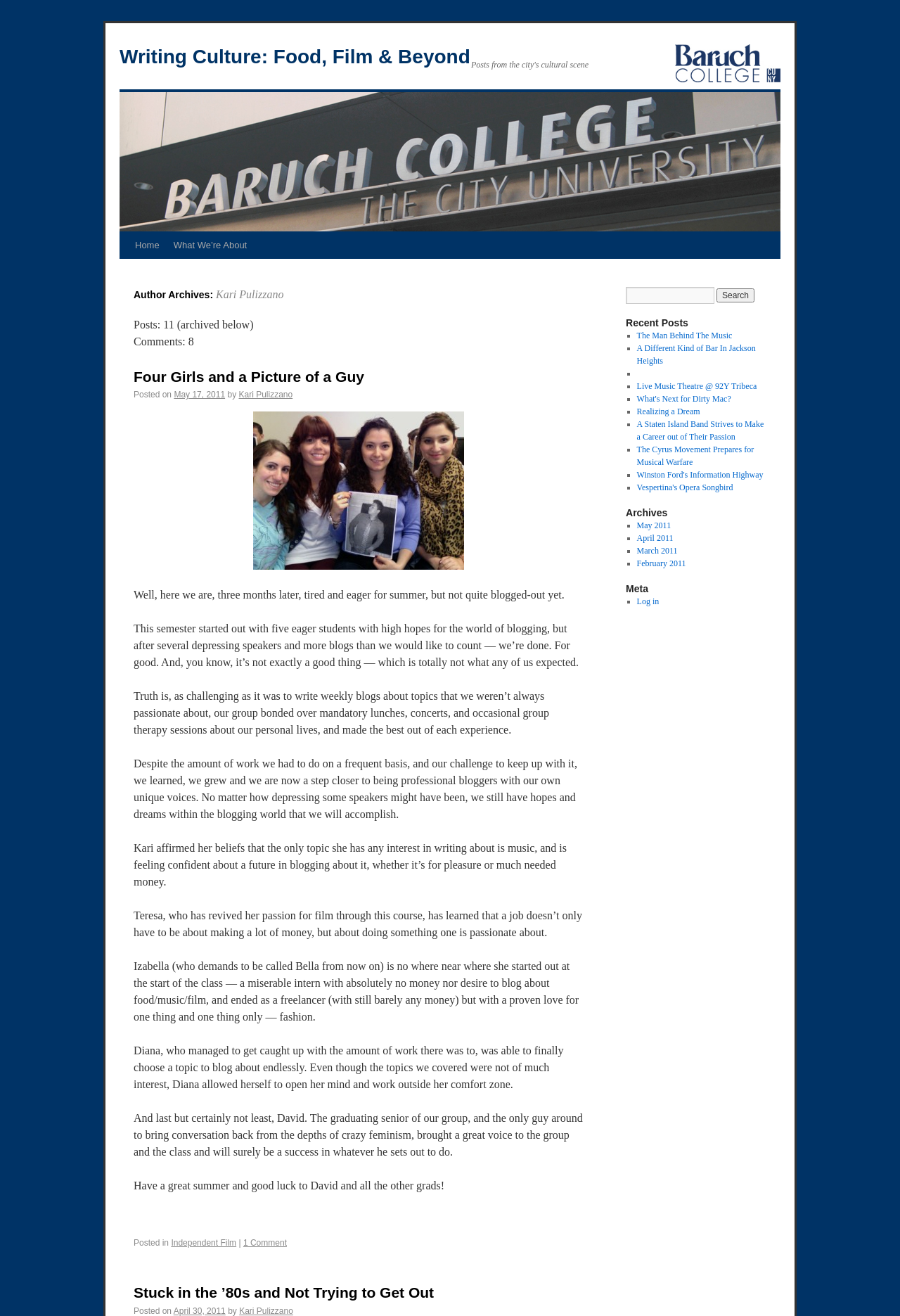What is the search button text?
Examine the image and give a concise answer in one word or a short phrase.

Search